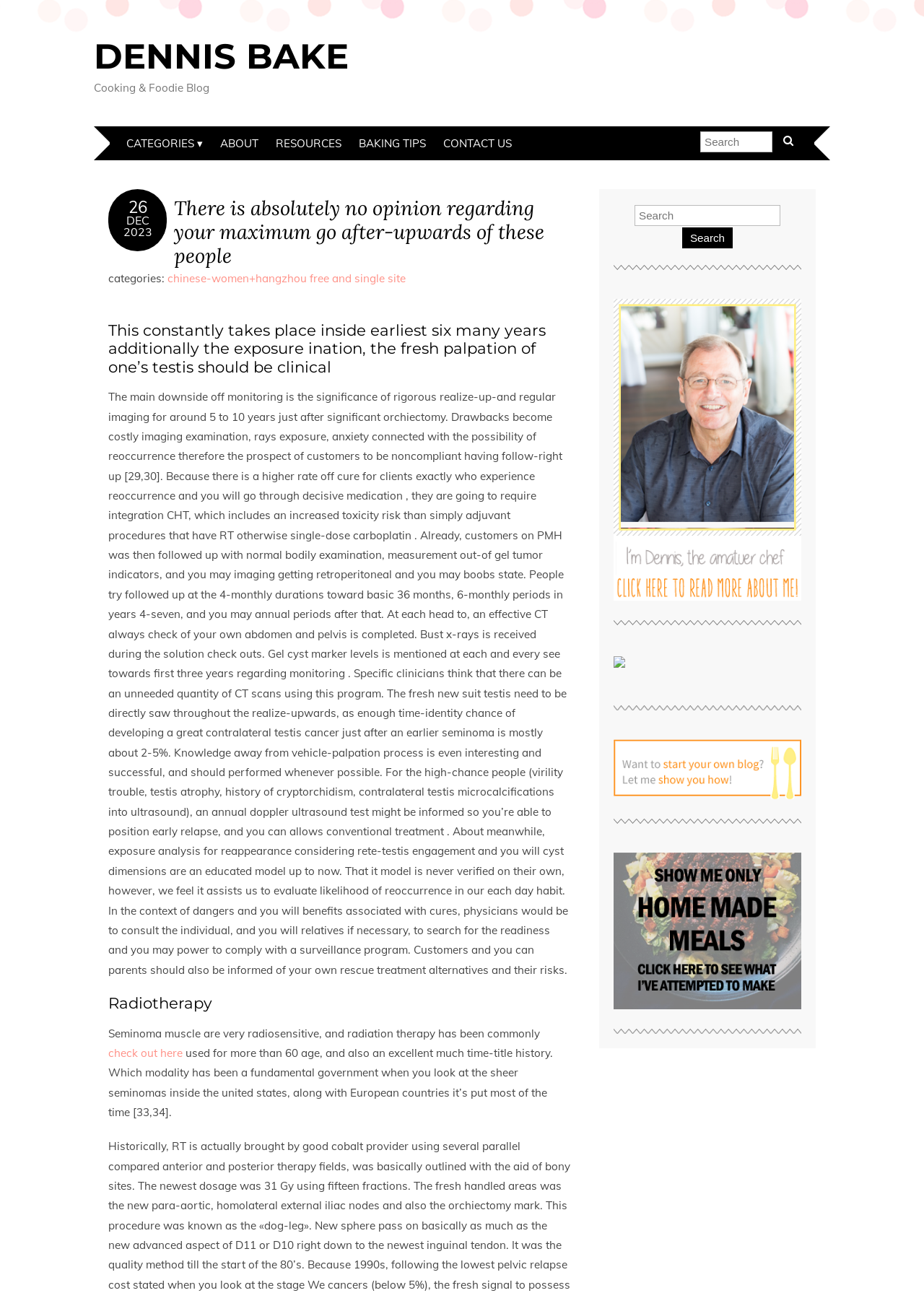Based on the image, please elaborate on the answer to the following question:
What is the name of the blog?

The name of the blog can be found in the heading element at the top of the page, which reads 'DENNIS BAKE'. This is also confirmed by the meta description of the webpage.